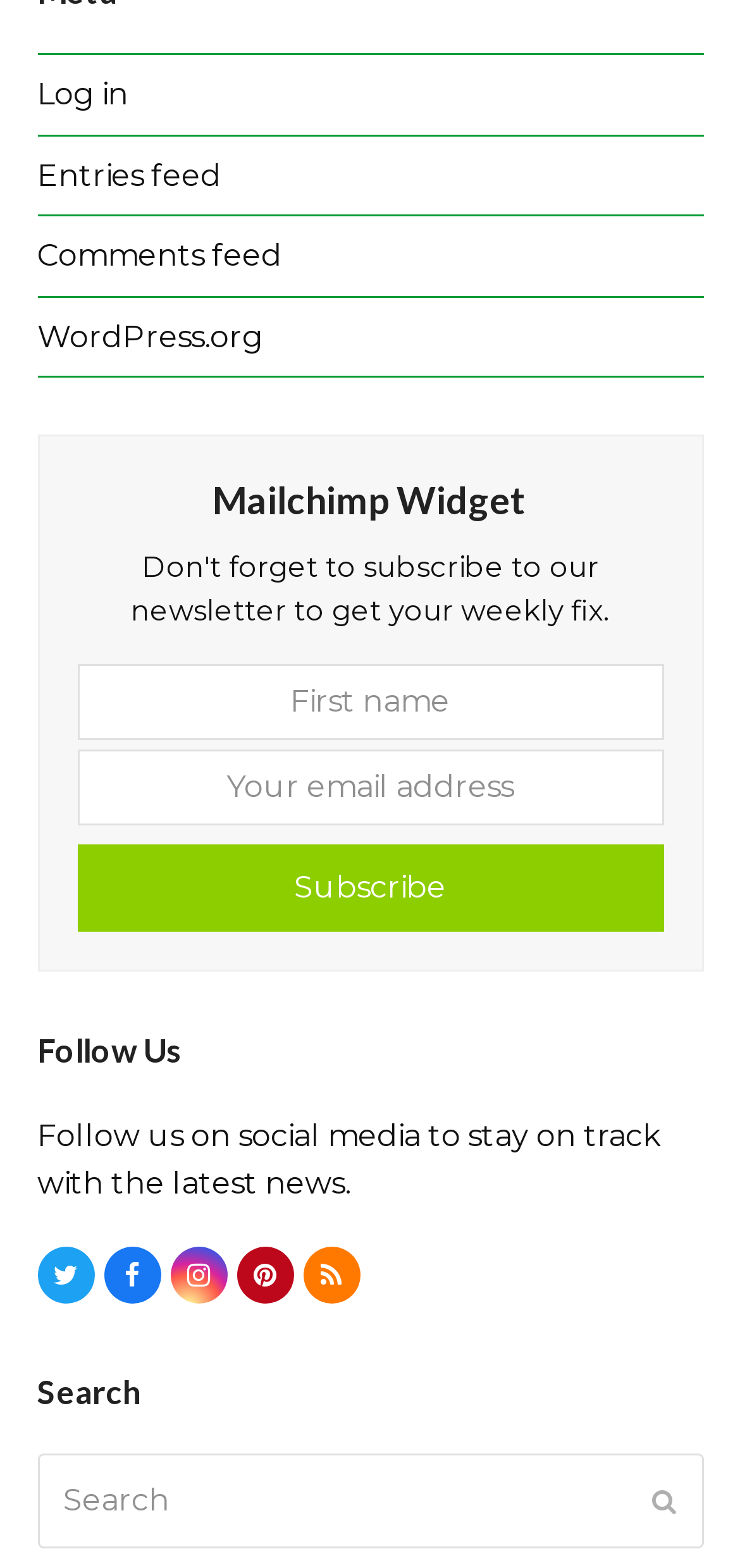Provide a single word or phrase answer to the question: 
What is the purpose of the Mailchimp Widget?

Subscription